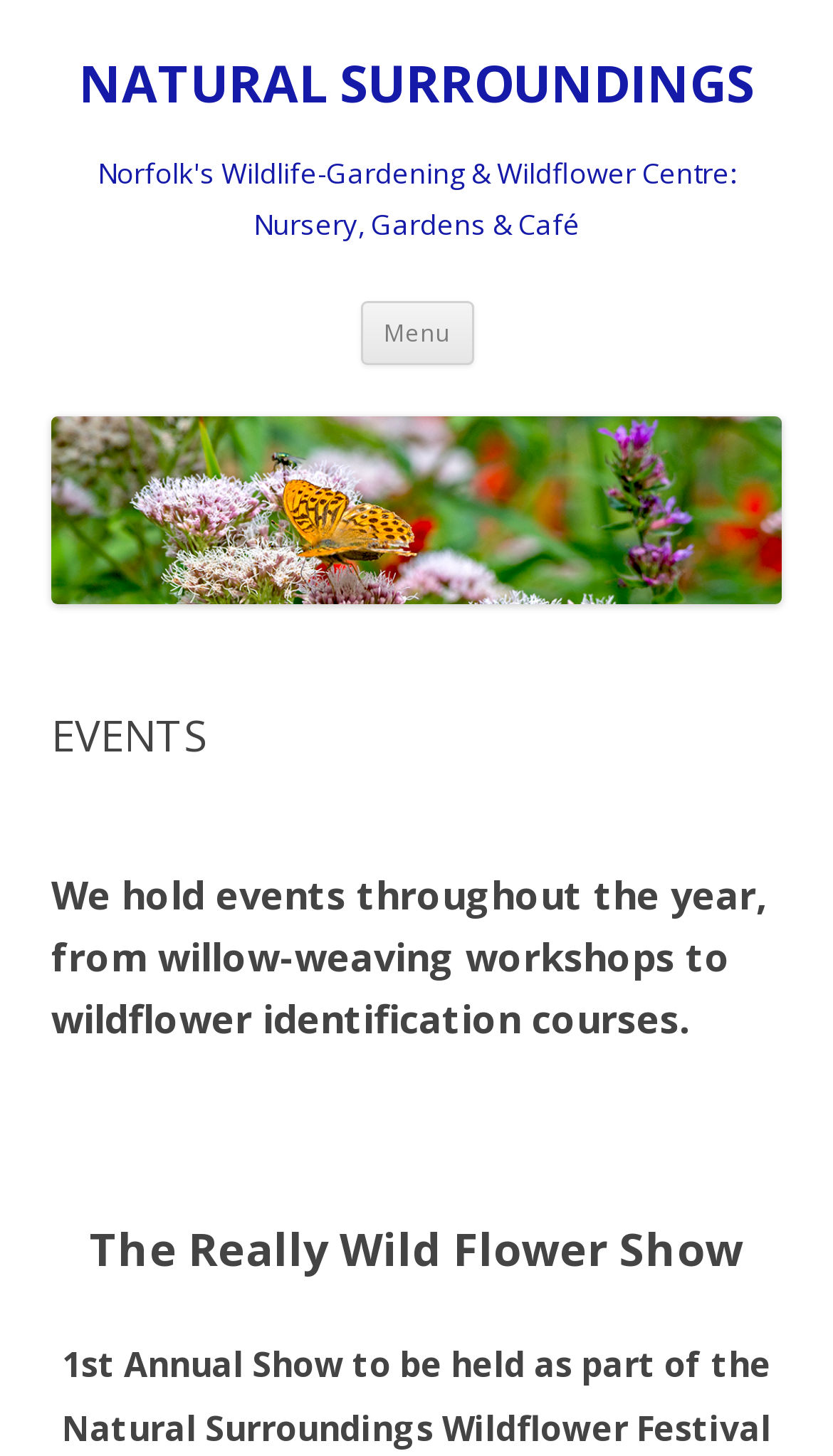What type of events are held at the center?
Please answer using one word or phrase, based on the screenshot.

Willow-weaving workshops and wildflower identification courses